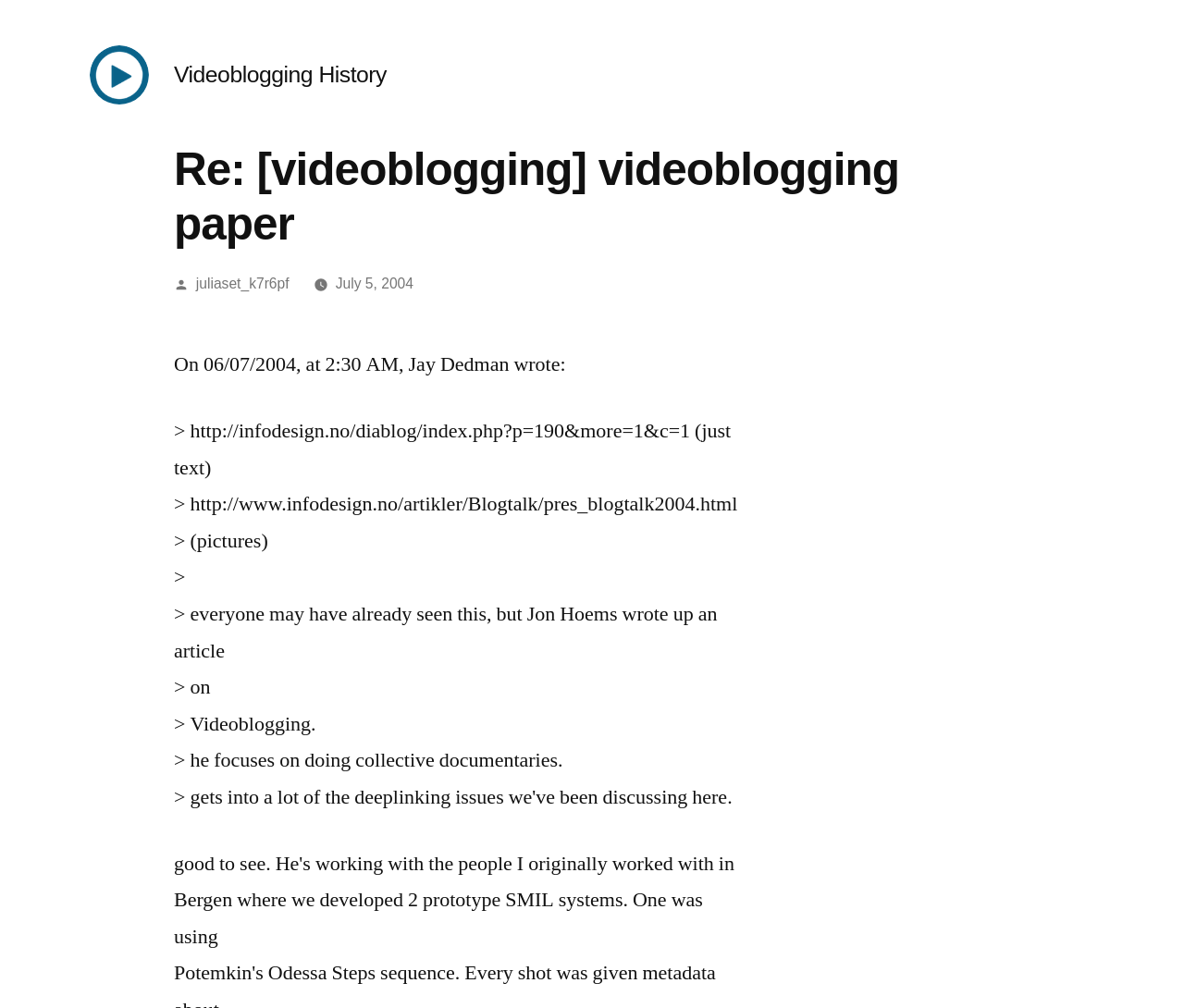Identify and provide the text content of the webpage's primary headline.

Re: [videoblogging] videoblogging paper